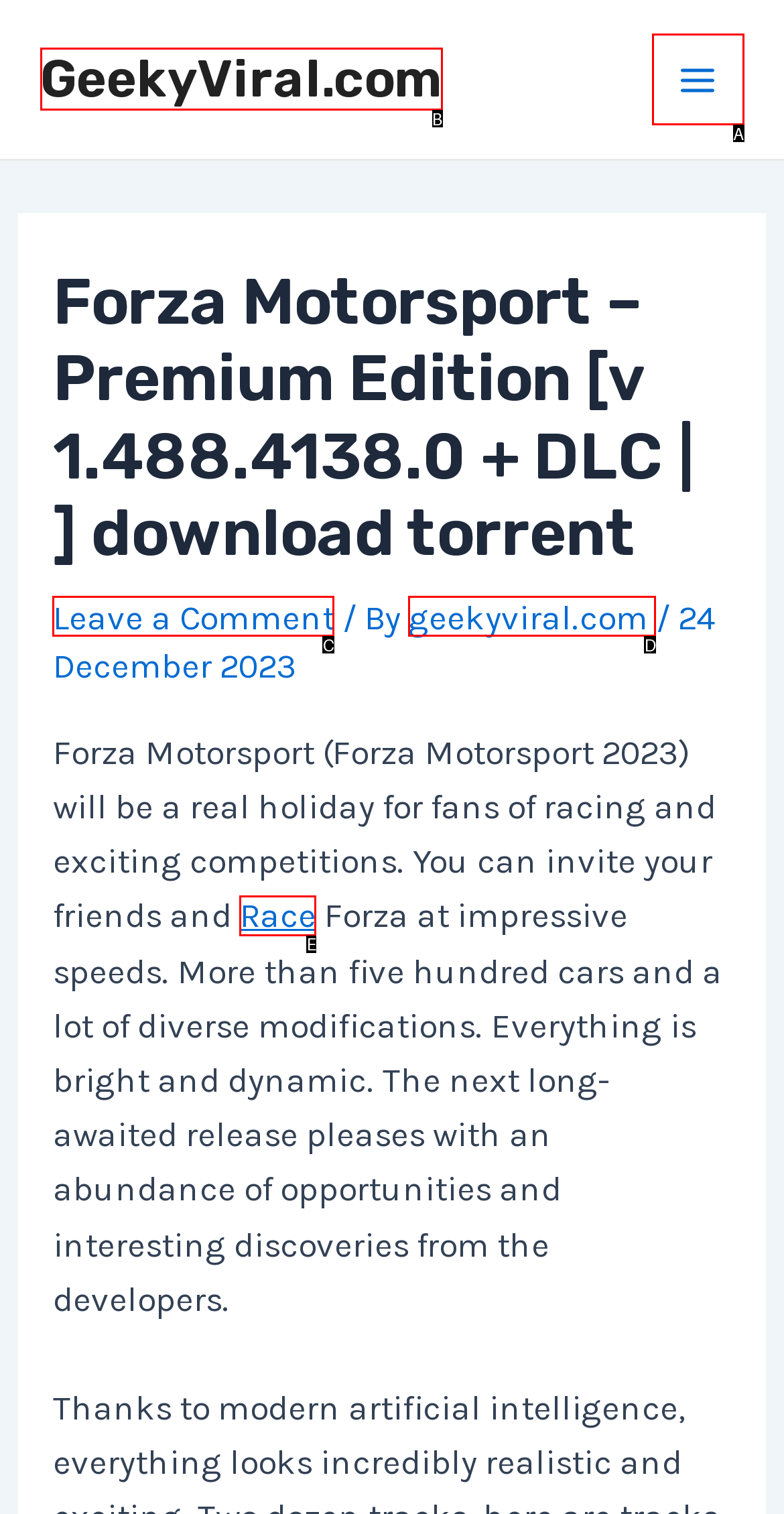Which UI element matches this description: Race?
Reply with the letter of the correct option directly.

E